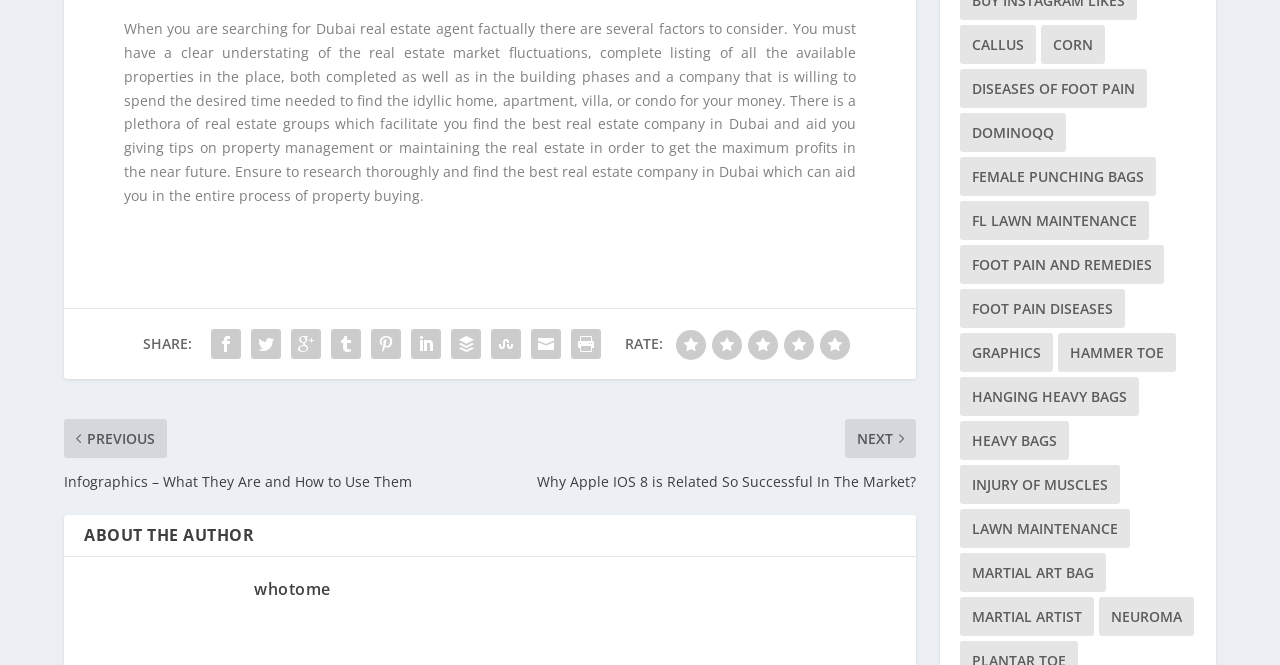How many categories are listed?
Please provide an in-depth and detailed response to the question.

There are 19 categories listed, each represented by a link with a corresponding static text, such as 'CALLUS', 'CORN', 'diseases of foot pain', and so on.